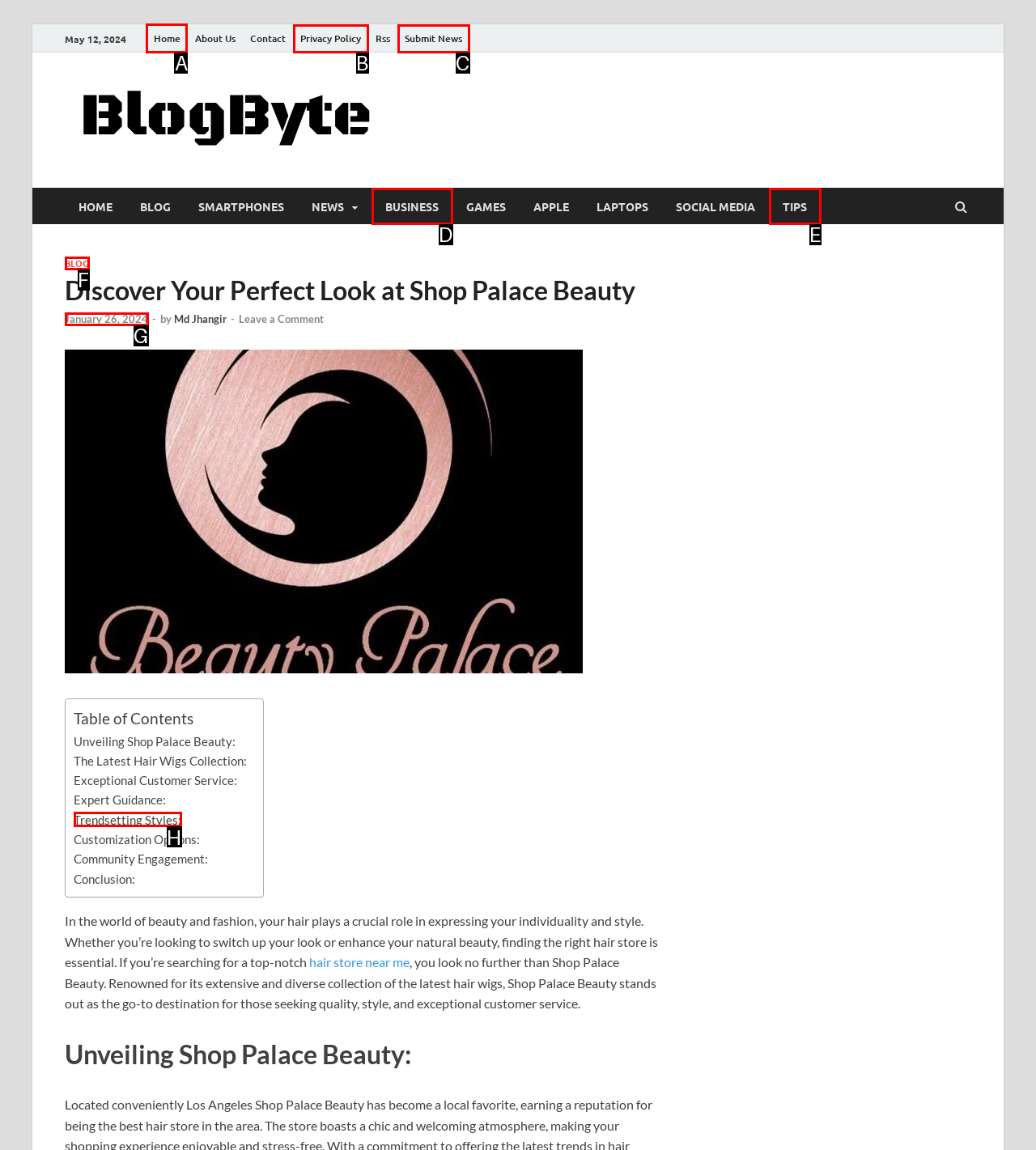Pick the right letter to click to achieve the task: Click the 'Home' link
Answer with the letter of the correct option directly.

A